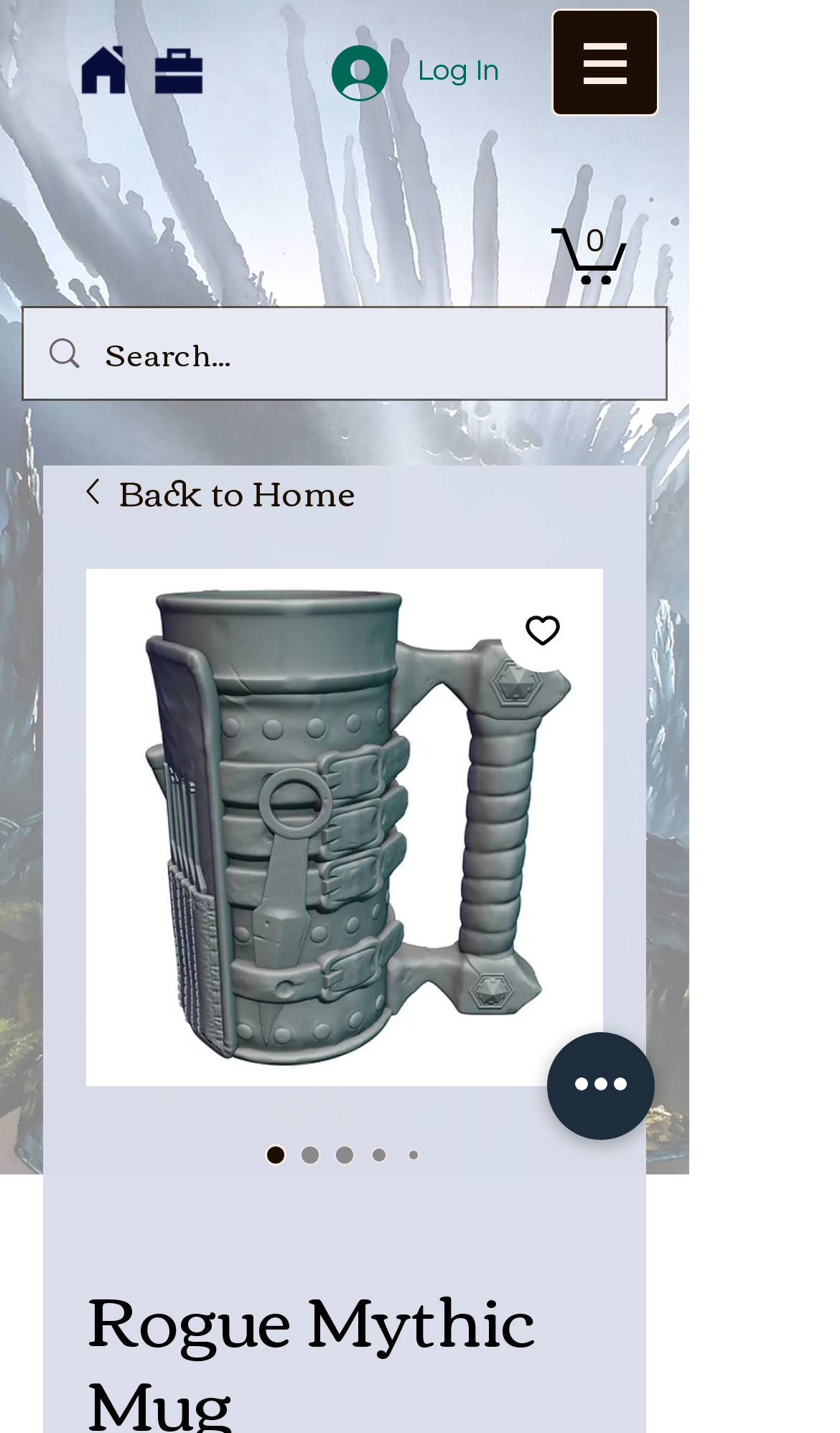How many search boxes are available on the page?
We need a detailed and exhaustive answer to the question. Please elaborate.

I found the search box by looking at the input field with the placeholder text 'Search...' and the search icon, which suggests that it is a search box.